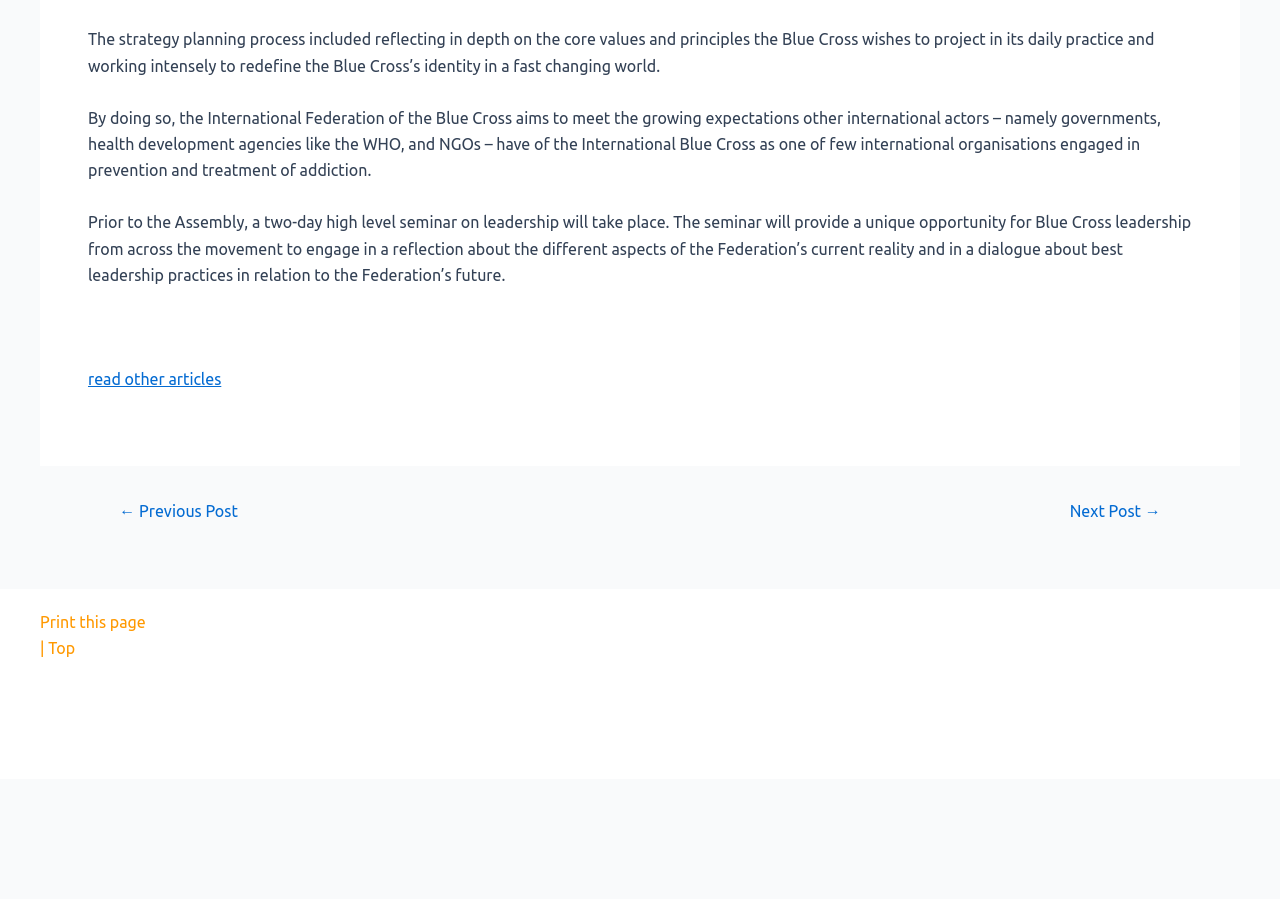Extract the bounding box coordinates for the HTML element that matches this description: "| Top". The coordinates should be four float numbers between 0 and 1, i.e., [left, top, right, bottom].

[0.031, 0.711, 0.059, 0.731]